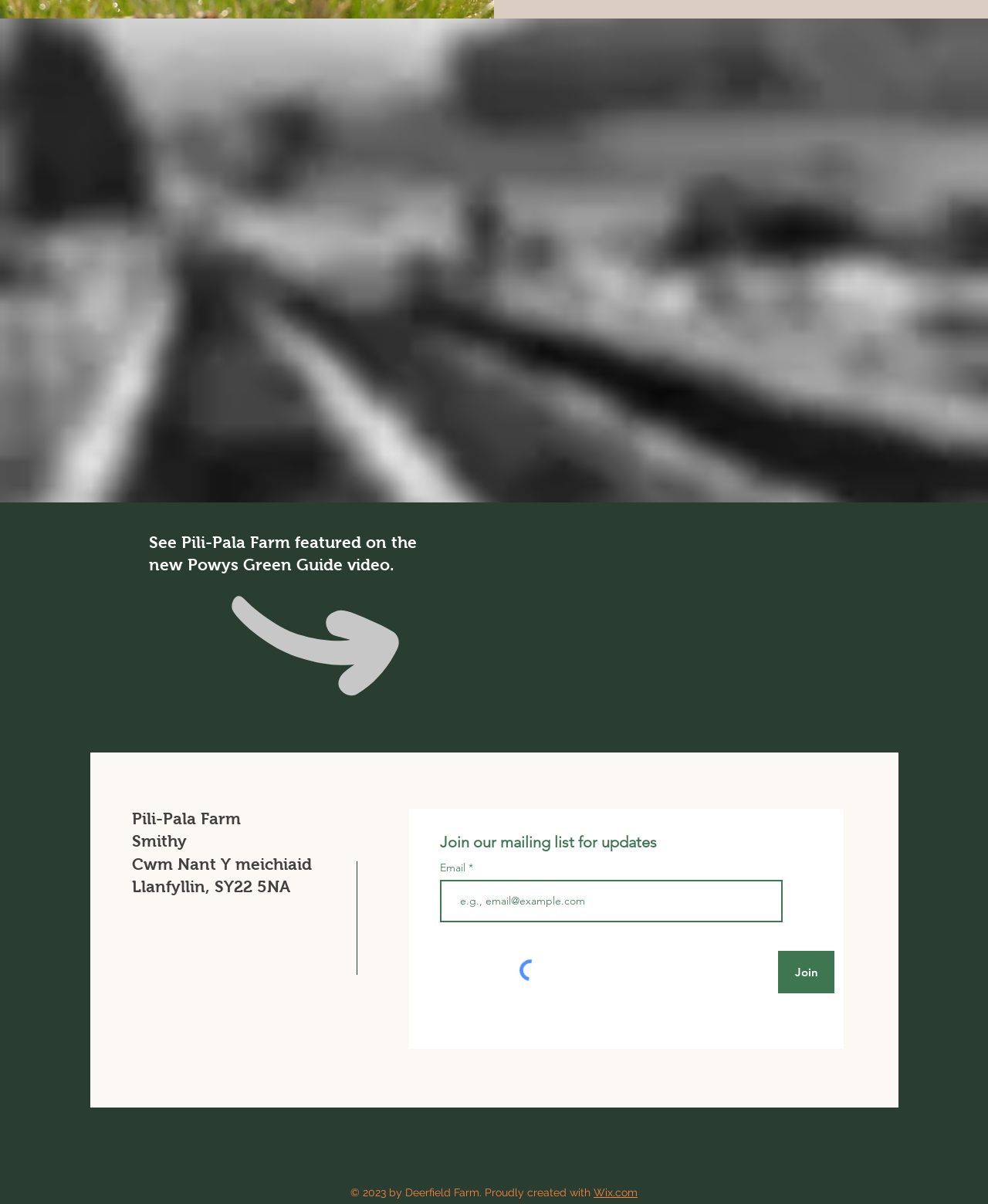What is the purpose of the textbox?
Use the information from the screenshot to give a comprehensive response to the question.

The textbox with the label 'Email *' is required and located at [0.445, 0.731, 0.792, 0.766]. It is likely used to enter an email address to join the mailing list, as indicated by the heading 'Join our mailing list for updates' above it.